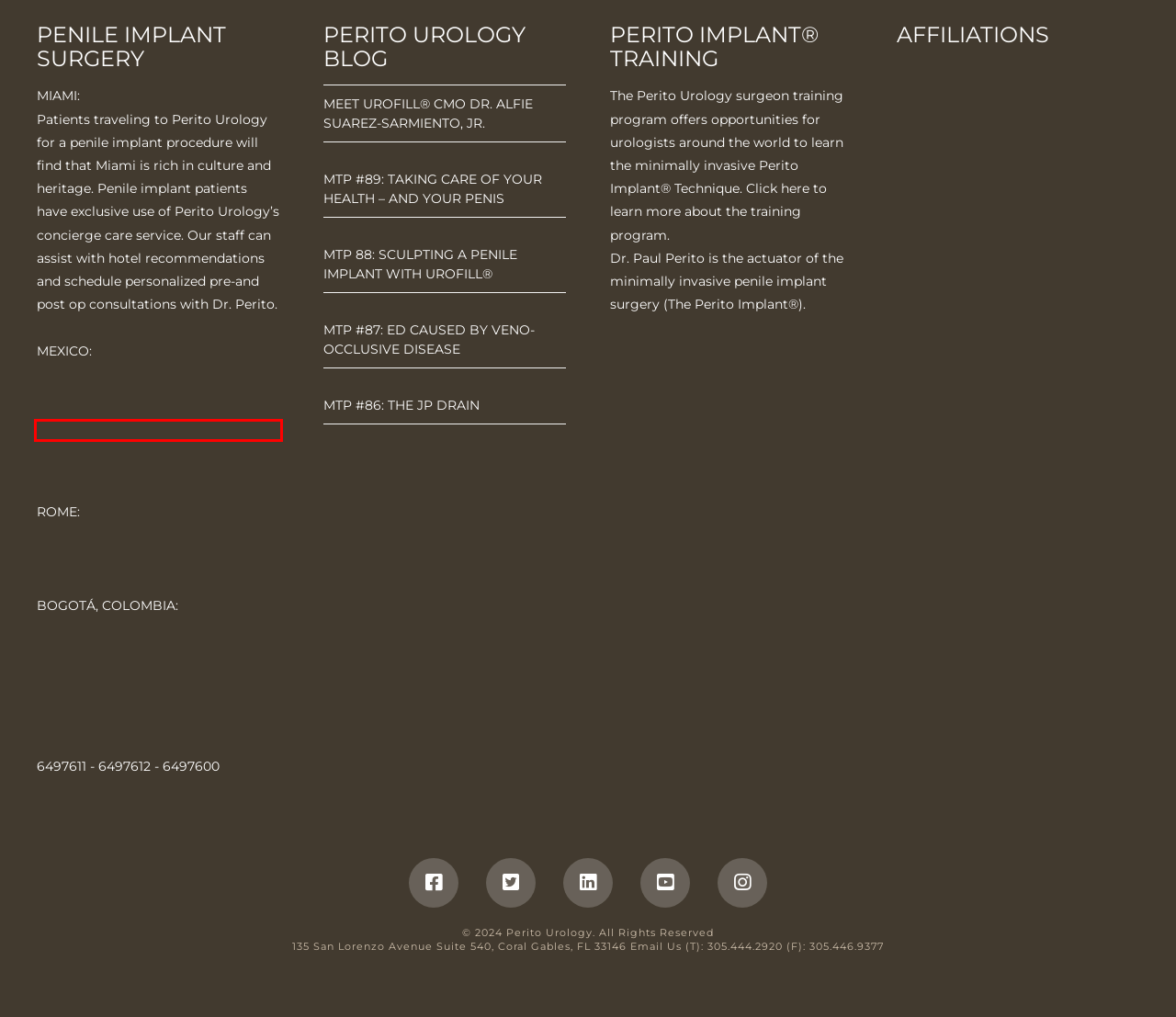Given a webpage screenshot with a red bounding box around a UI element, choose the webpage description that best matches the new webpage after clicking the element within the bounding box. Here are the candidates:
A. MTP #87: ED Caused by Veno-Occlusive Disease - Perito Urology
B. Meet UroFill® CMO Dr. Alfie Suarez-Sarmiento, Jr. - Perito Urology
C. Chirurgia Mini Invasiva Uro-Andrologica ♂️ Antonini Urology
D. Penile Implant | Penile Prosthesis | Perito Urology
E. Physician Training in the Perito Penile Implant (TM) technique
F. MTP 88: Sculpting a Penile Implant with UroFill® - Perito Urology
G. Disfuncion Eréctil Solutions
H. MTP #86: The JP Drain - Perito Urology

G